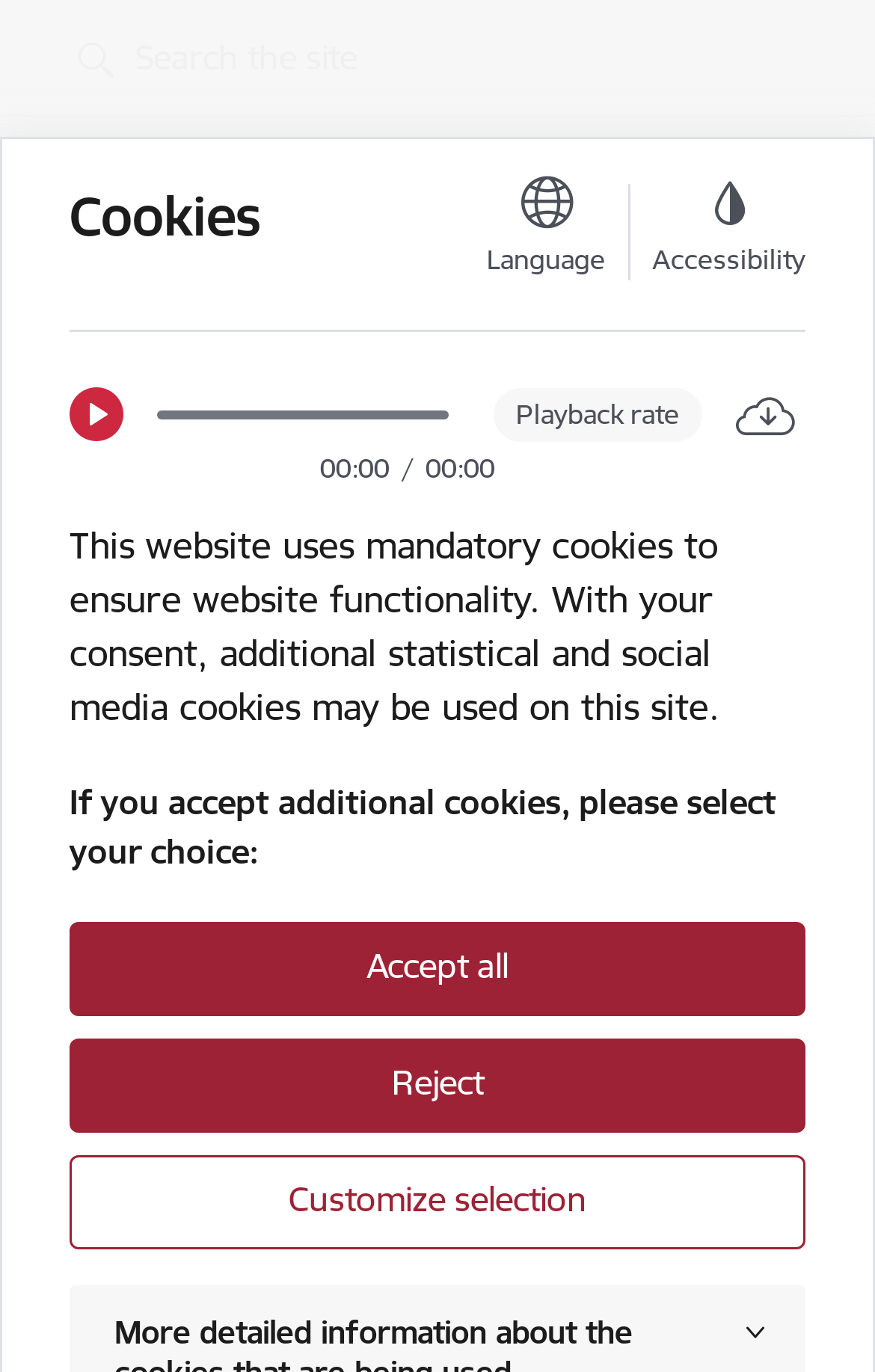Determine the bounding box coordinates of the element's region needed to click to follow the instruction: "Search for something". Provide these coordinates as four float numbers between 0 and 1, formatted as [left, top, right, bottom].

[0.051, 0.007, 0.949, 0.076]